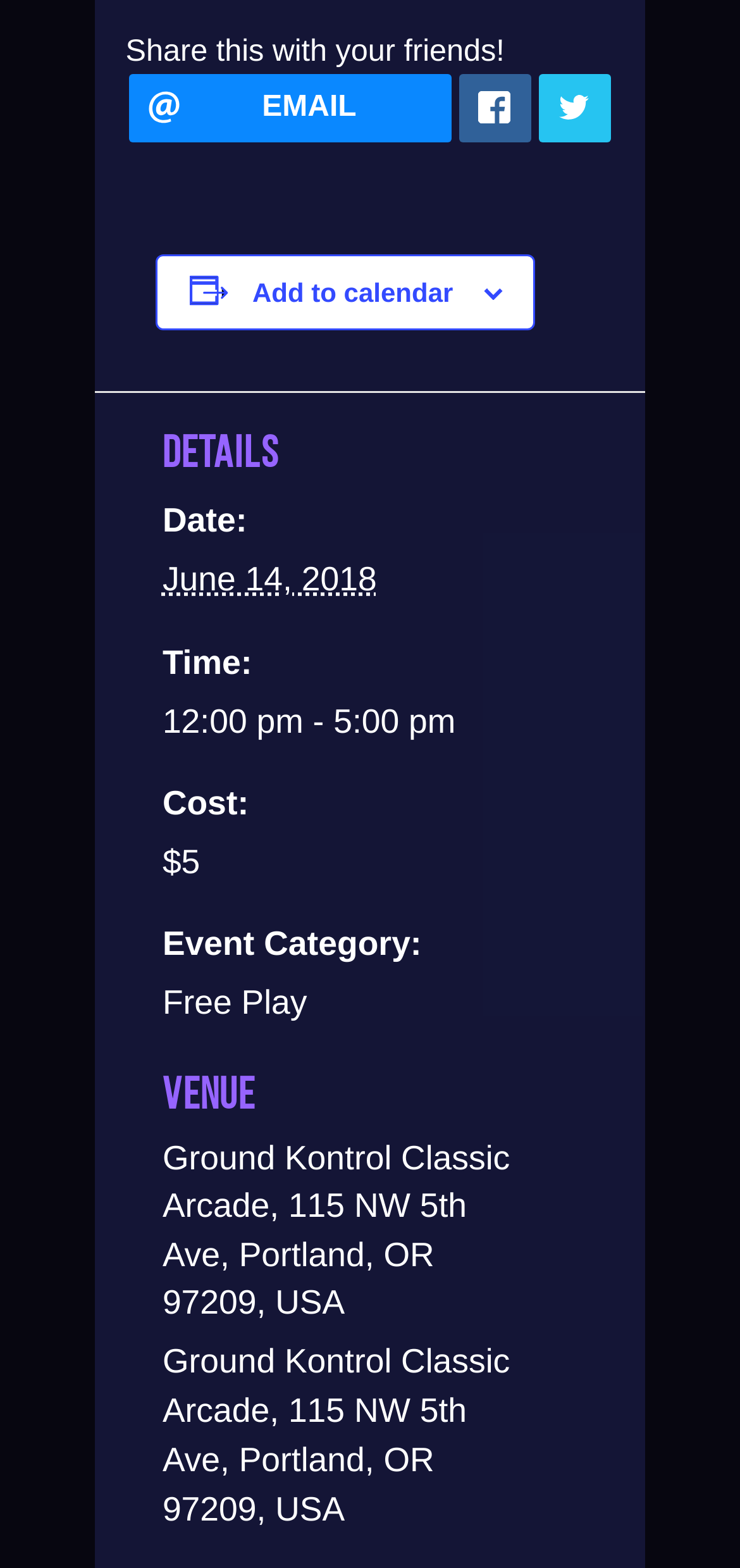What is the venue name?
Using the information presented in the image, please offer a detailed response to the question.

I found the venue name by looking at the 'VENUE' section, where it lists 'Venue name:' as 'Ground Kontrol Classic Arcade'.